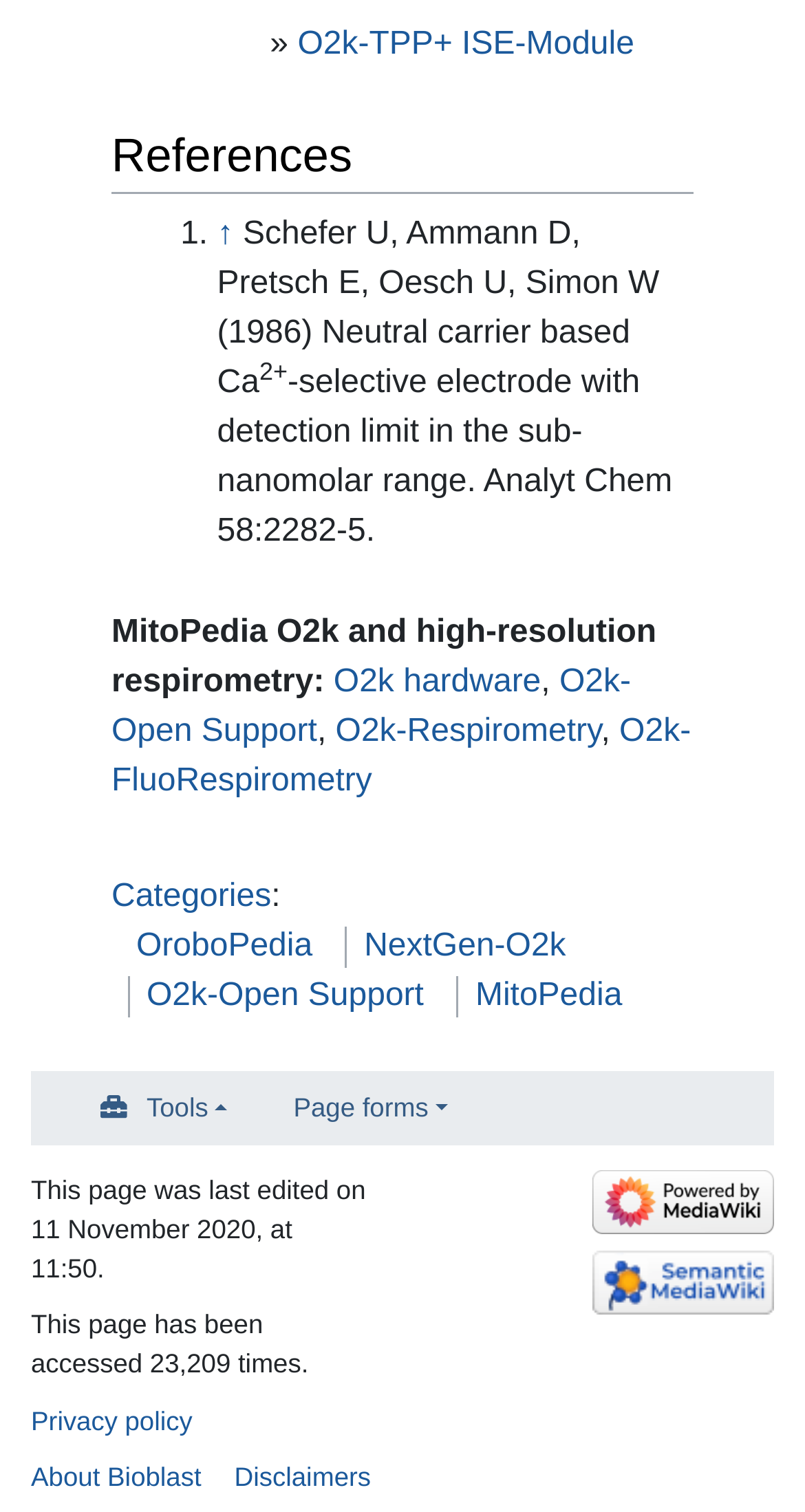How many links are there in the 'MitoPedia O2k and high-resolution respirometry:' section?
Using the visual information from the image, give a one-word or short-phrase answer.

4